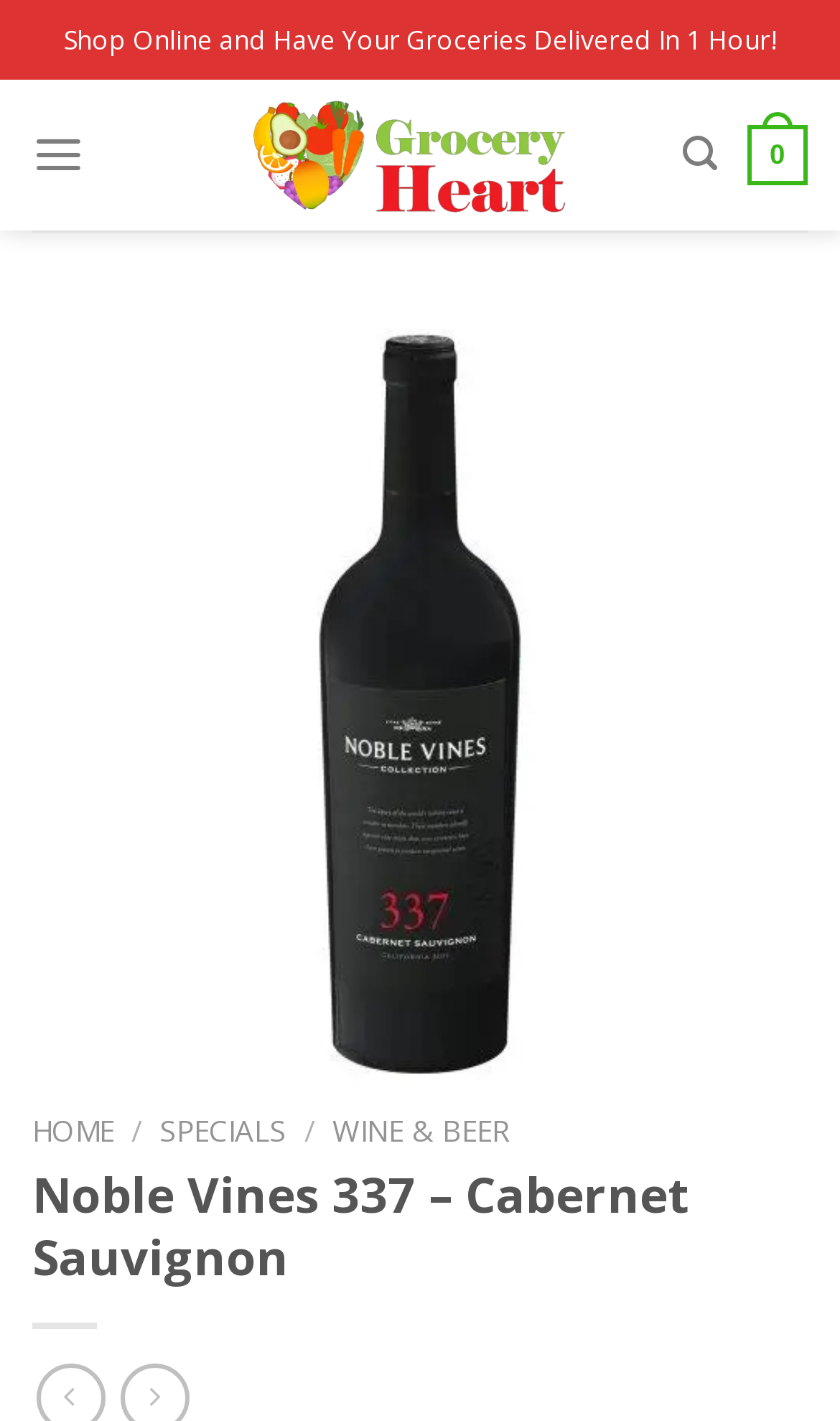Please give a one-word or short phrase response to the following question: 
How many navigation buttons are there?

2